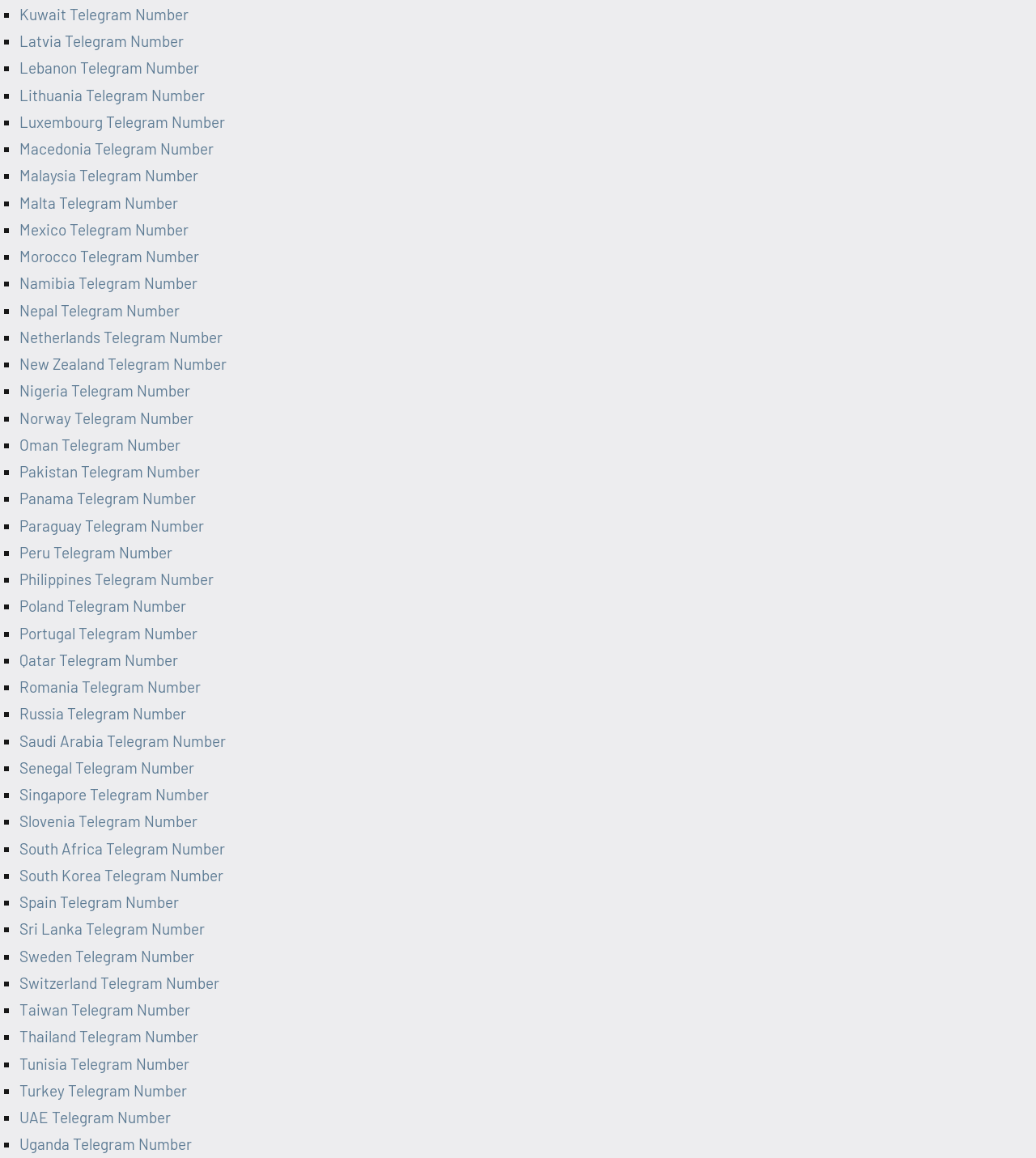Locate the bounding box coordinates of the element that should be clicked to execute the following instruction: "Open Malaysia Telegram Number".

[0.019, 0.143, 0.191, 0.16]